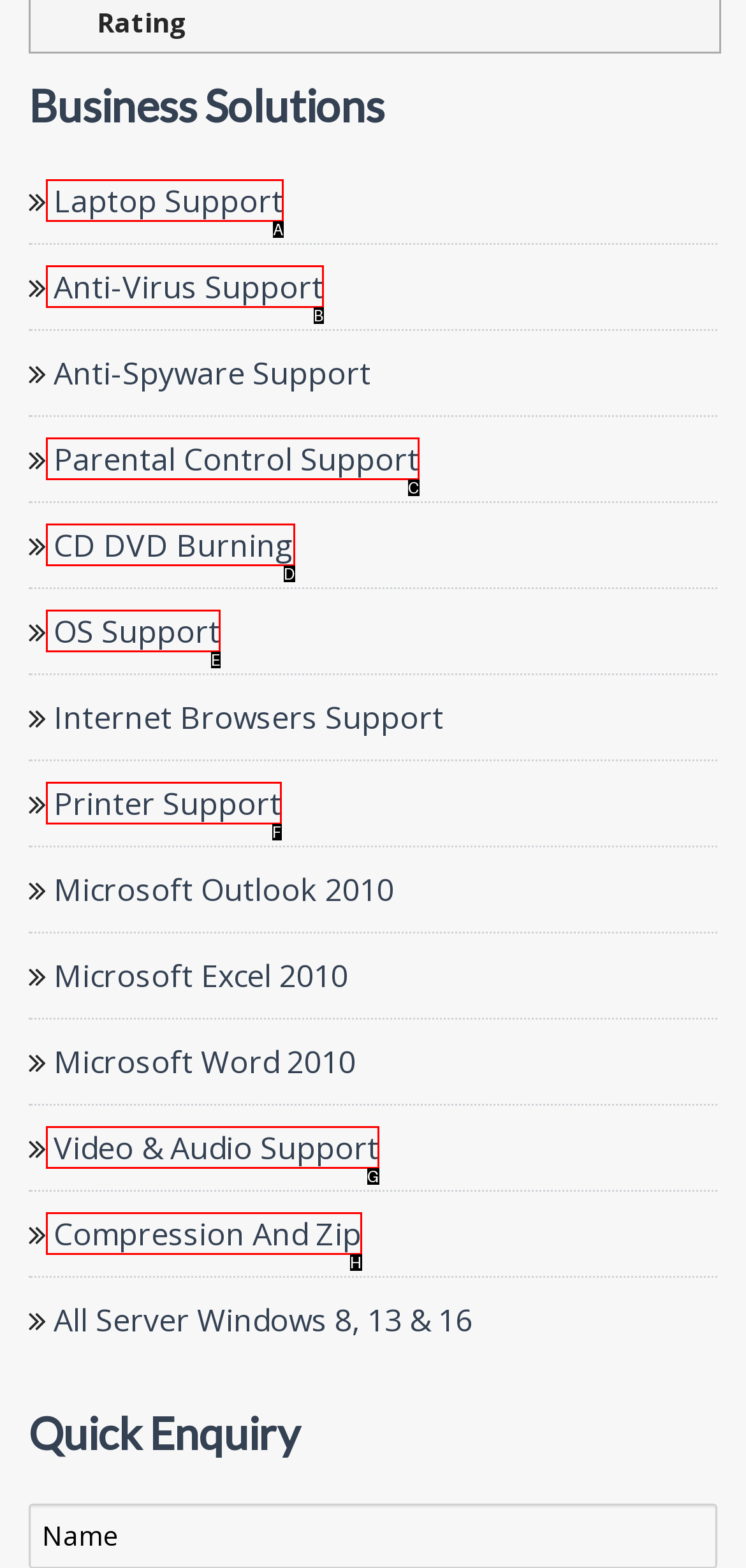Select the HTML element that fits the following description: Shaheen N Abdul Jabbar
Provide the letter of the matching option.

None